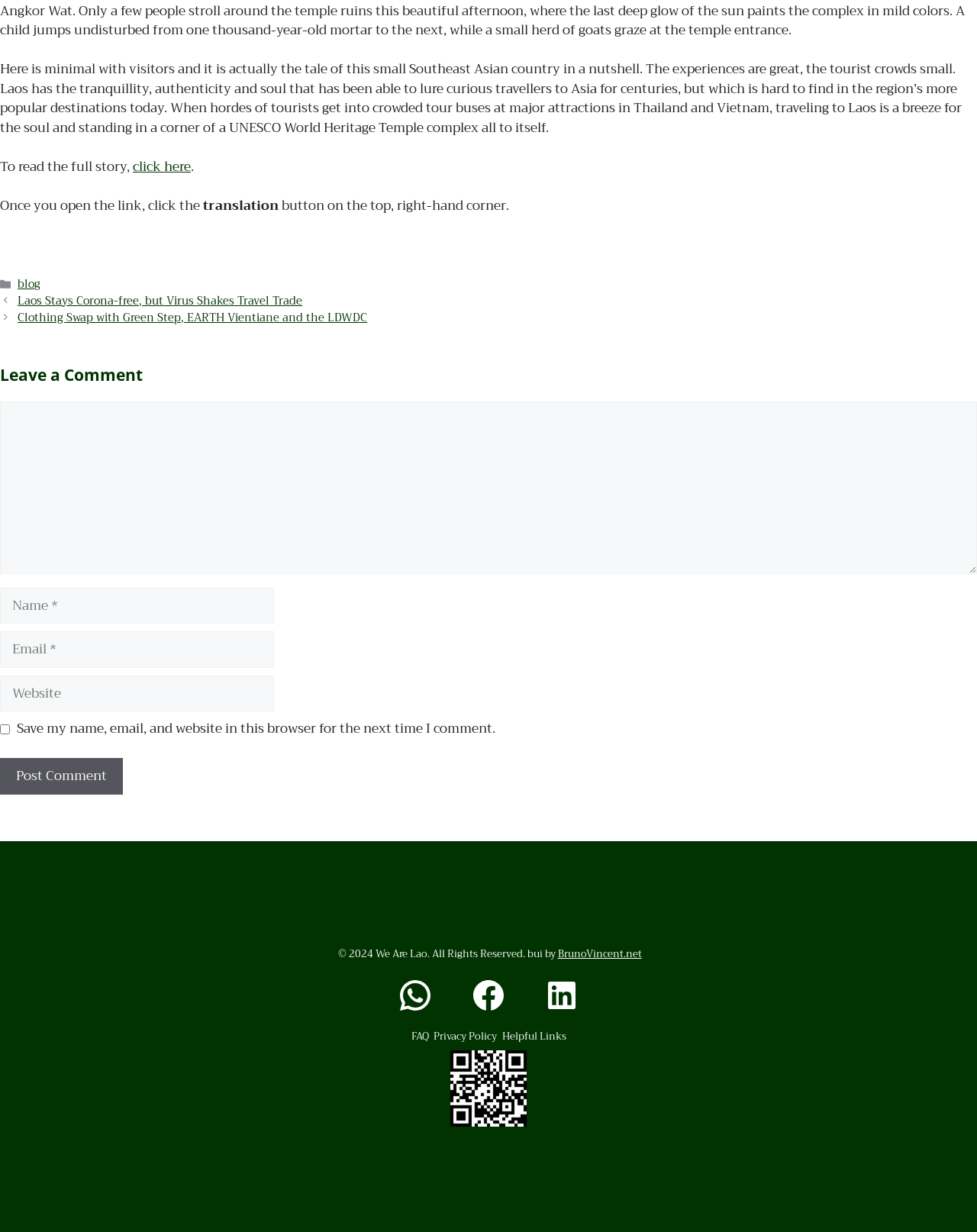Bounding box coordinates should be provided in the format (top-left x, top-left y, bottom-right x, bottom-right y) with all values between 0 and 1. Identify the bounding box for this UI element: click here

[0.136, 0.126, 0.195, 0.144]